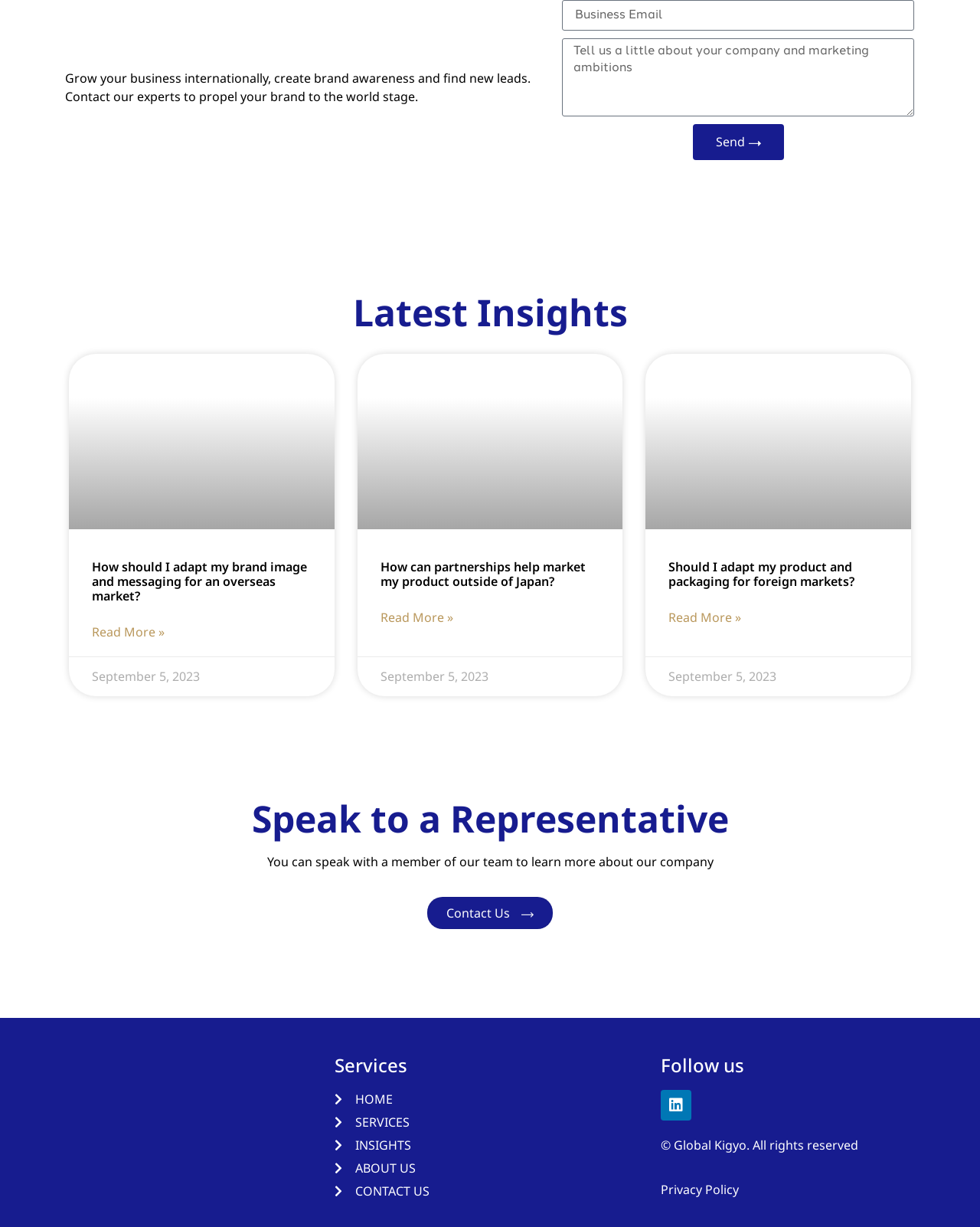Please mark the bounding box coordinates of the area that should be clicked to carry out the instruction: "Send a message".

[0.707, 0.101, 0.8, 0.13]